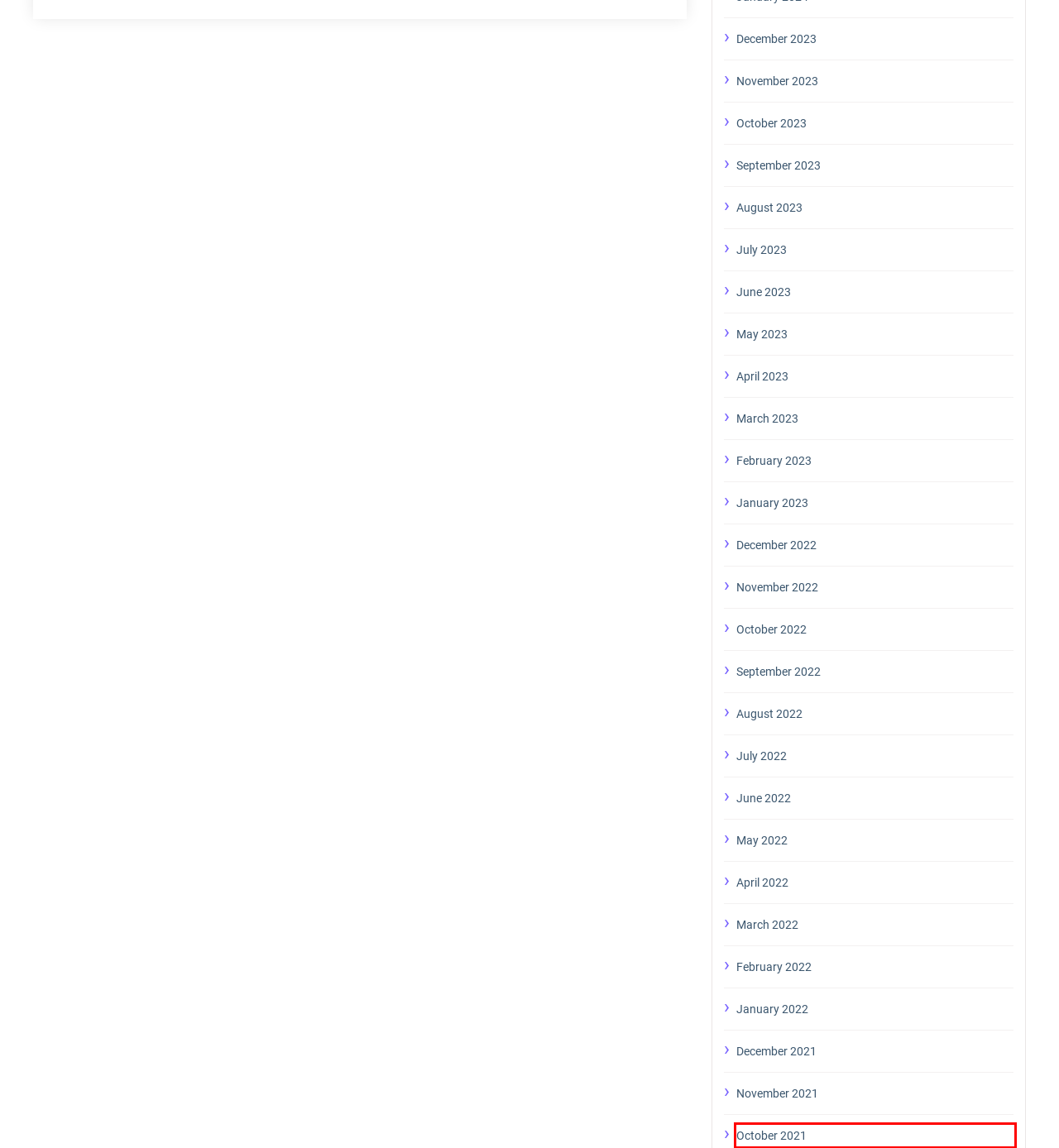You have a screenshot showing a webpage with a red bounding box highlighting an element. Choose the webpage description that best fits the new webpage after clicking the highlighted element. The descriptions are:
A. August 2022 – Maltepediya Log
B. October 2021 – Maltepediya Log
C. September 2022 – Maltepediya Log
D. July 2022 – Maltepediya Log
E. May 2023 – Maltepediya Log
F. November 2022 – Maltepediya Log
G. October 2023 – Maltepediya Log
H. June 2022 – Maltepediya Log

B